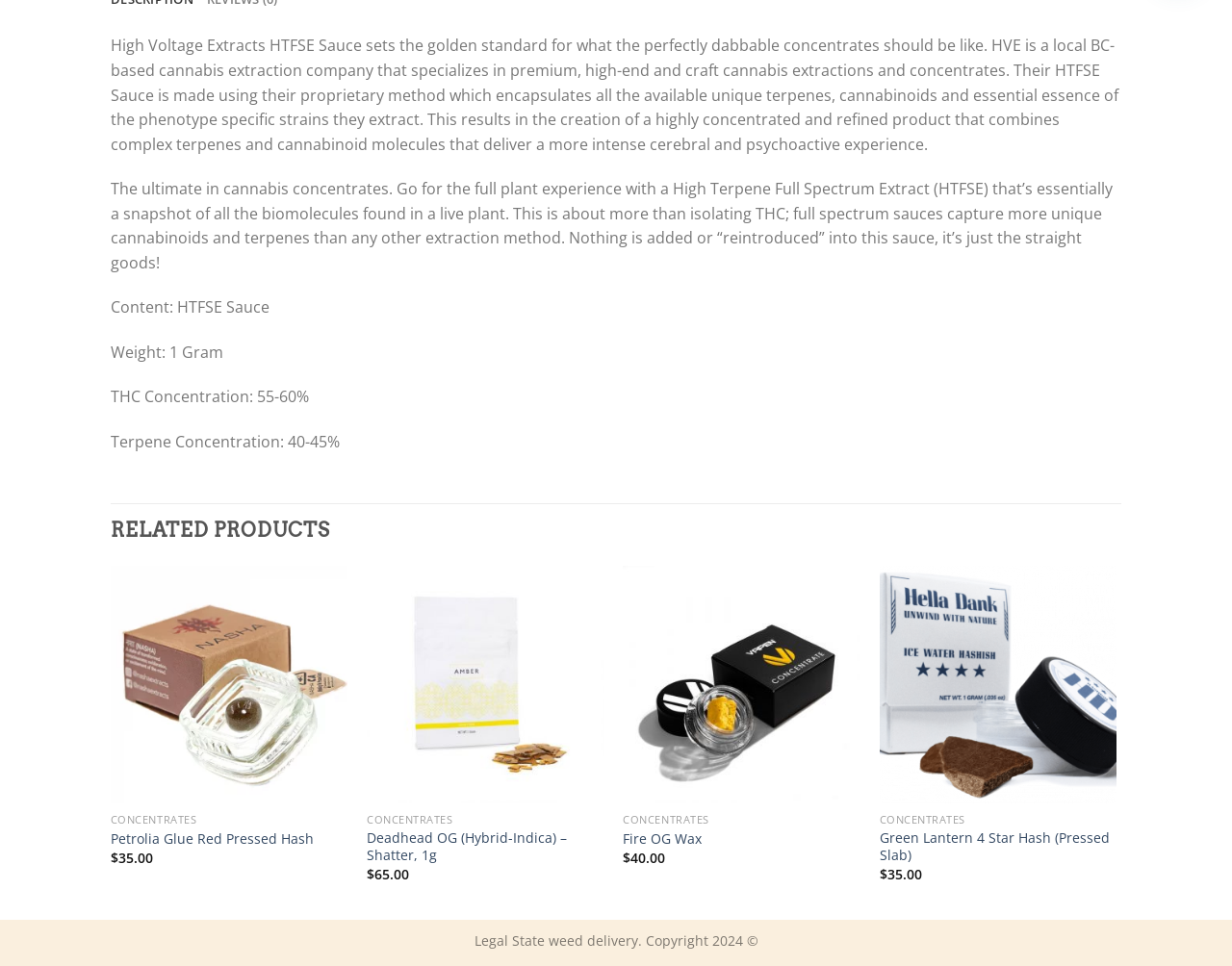Please identify the bounding box coordinates of the element I should click to complete this instruction: 'View Green Lantern 4 Star Hash (Pressed Slab) product'. The coordinates should be given as four float numbers between 0 and 1, like this: [left, top, right, bottom].

[0.714, 0.586, 0.906, 0.831]